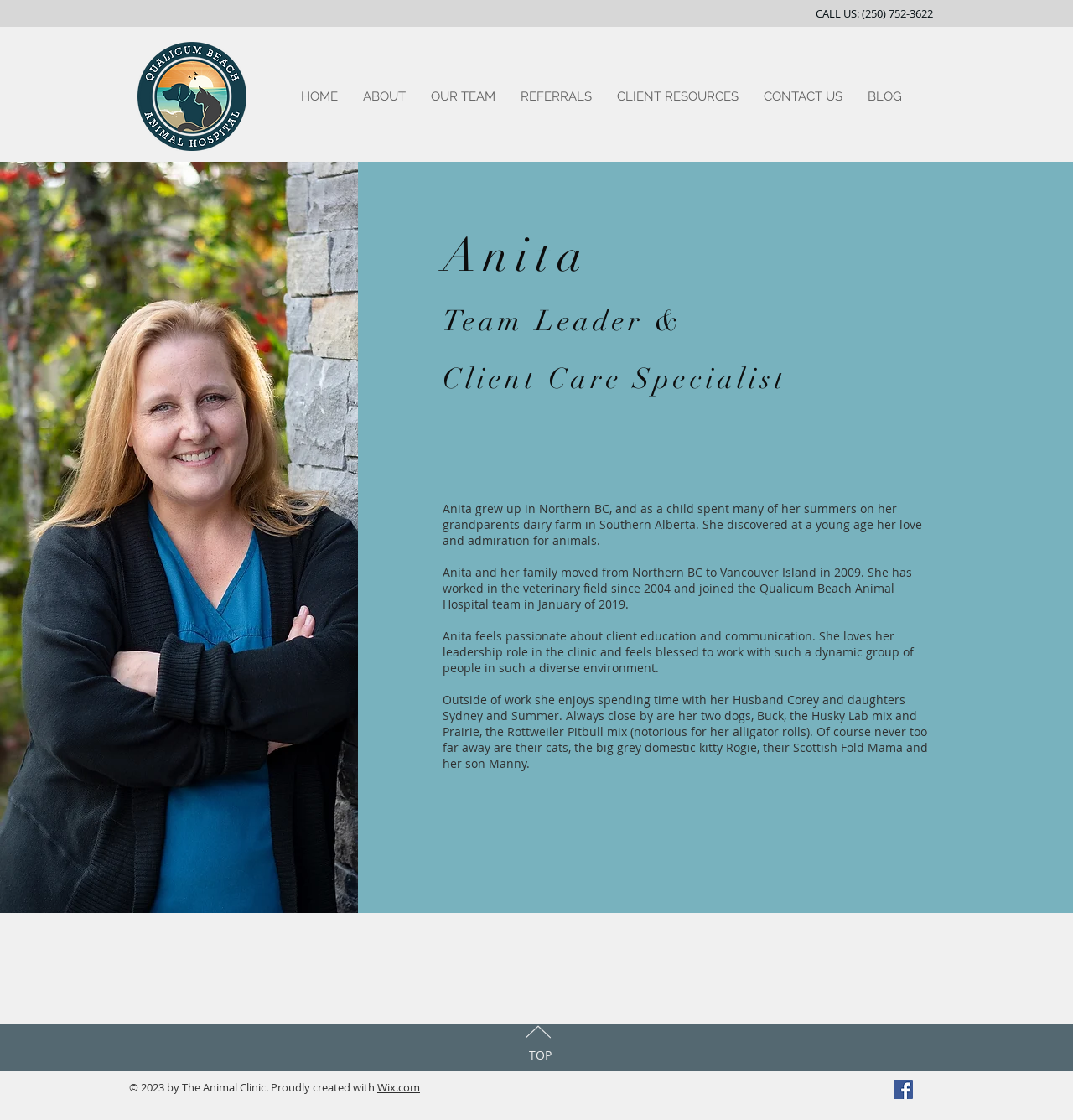Using the element description: "REFERRALS", determine the bounding box coordinates for the specified UI element. The coordinates should be four float numbers between 0 and 1, [left, top, right, bottom].

[0.473, 0.055, 0.563, 0.117]